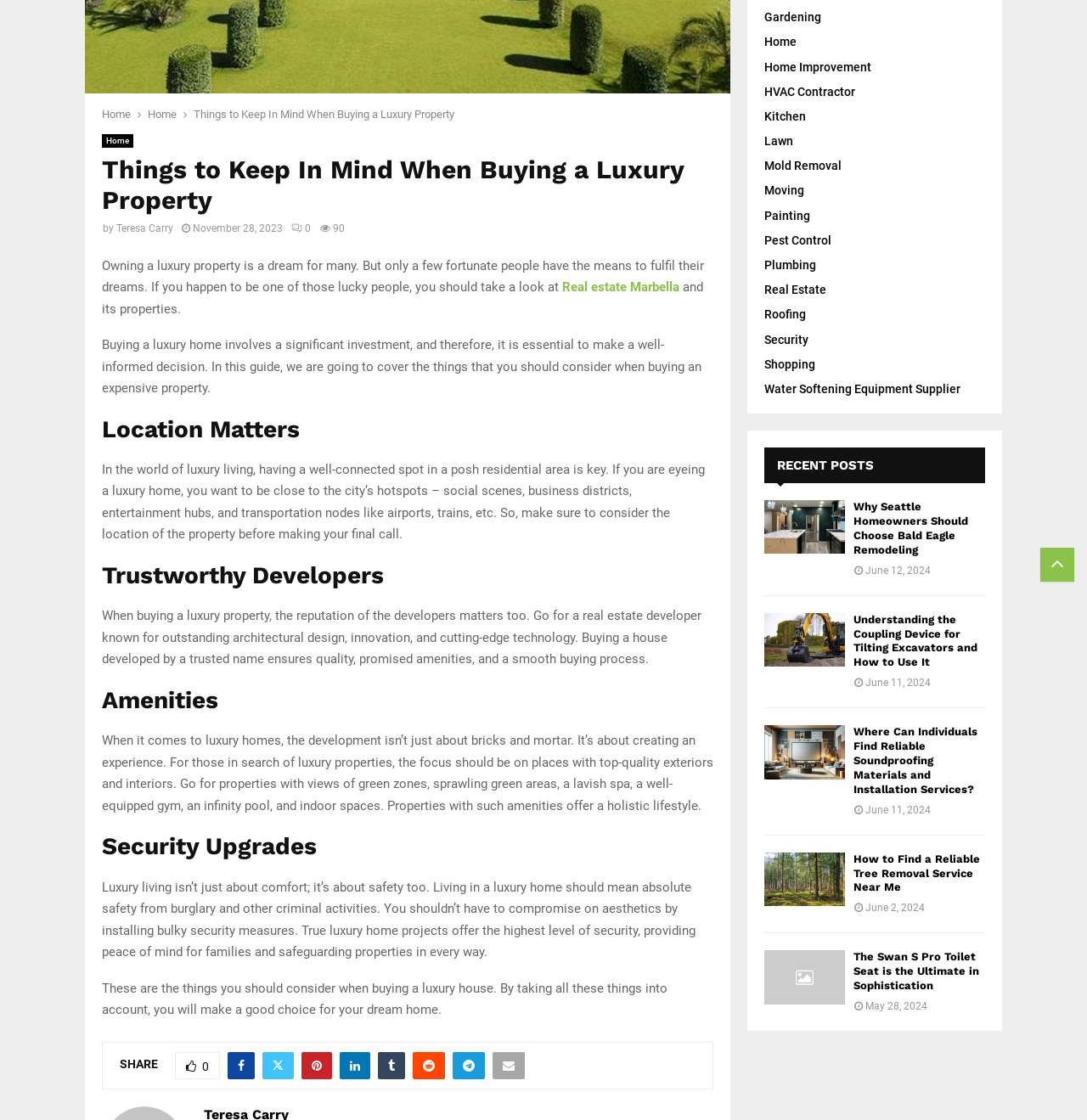Determine the bounding box coordinates for the UI element matching this description: "Pest Control".

[0.703, 0.208, 0.765, 0.22]